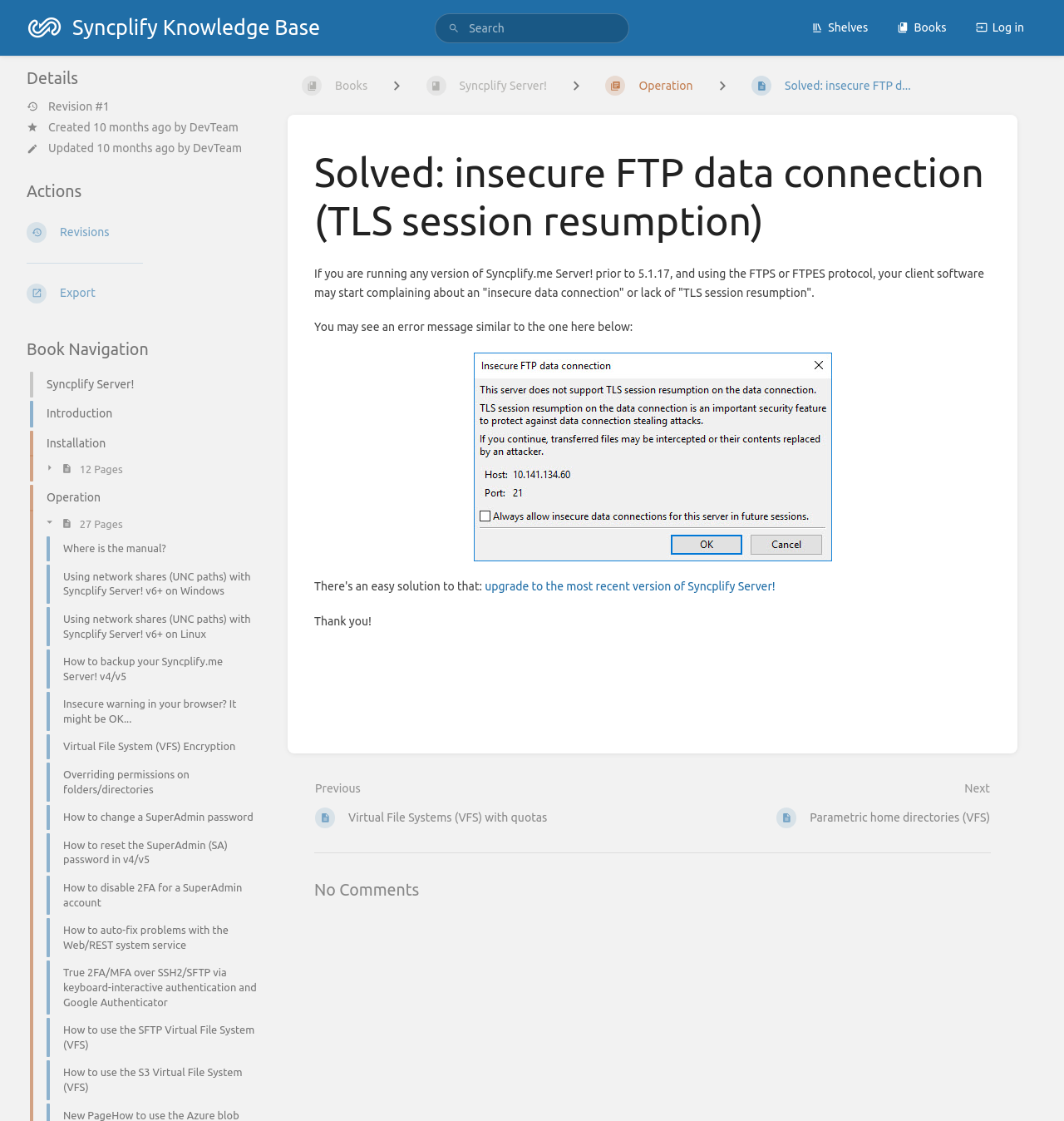Identify the bounding box coordinates of the clickable region to carry out the given instruction: "Search for something".

[0.409, 0.011, 0.591, 0.038]